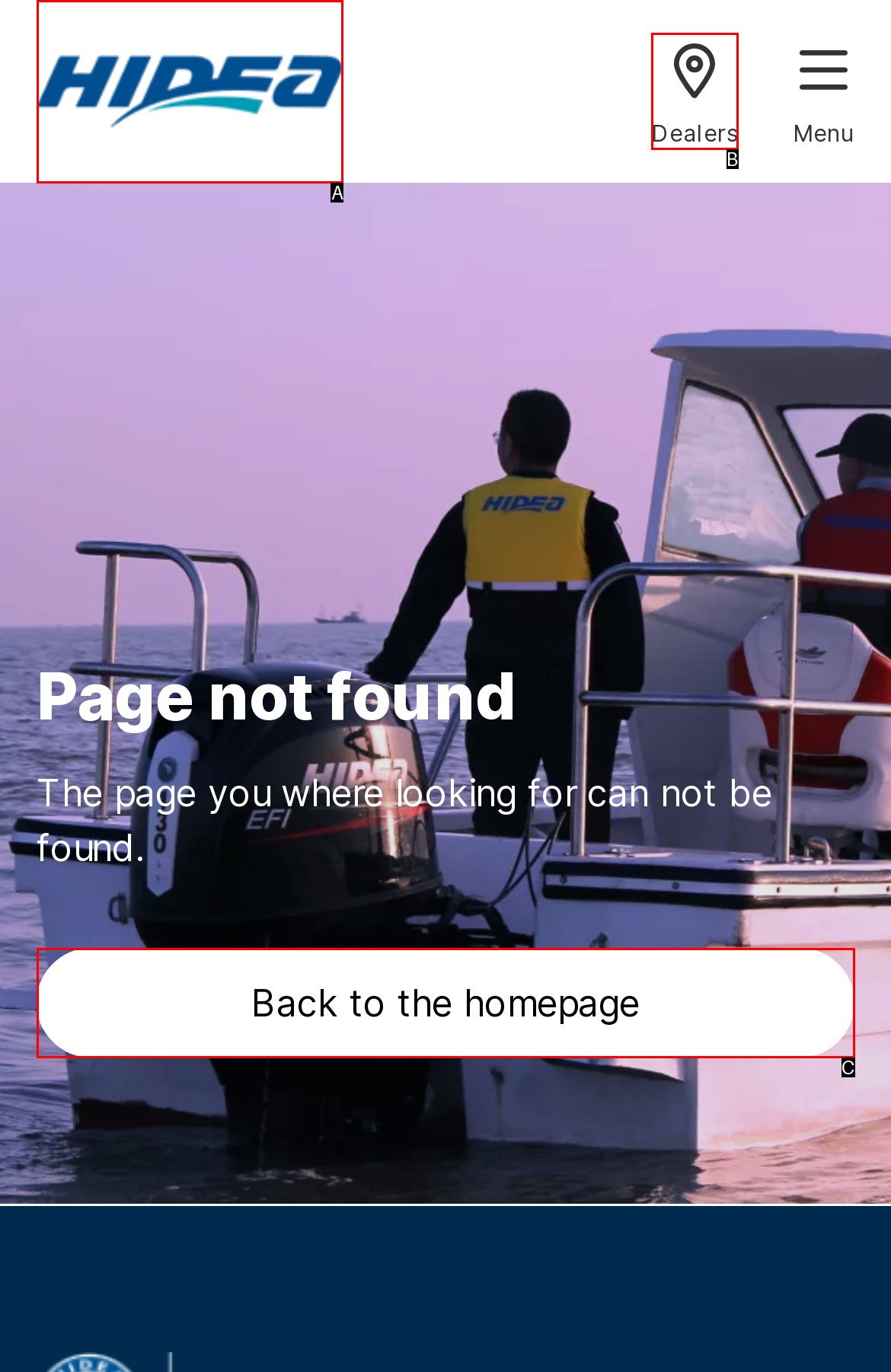Select the correct option based on the description: parent_node: Dealers
Answer directly with the option’s letter.

A